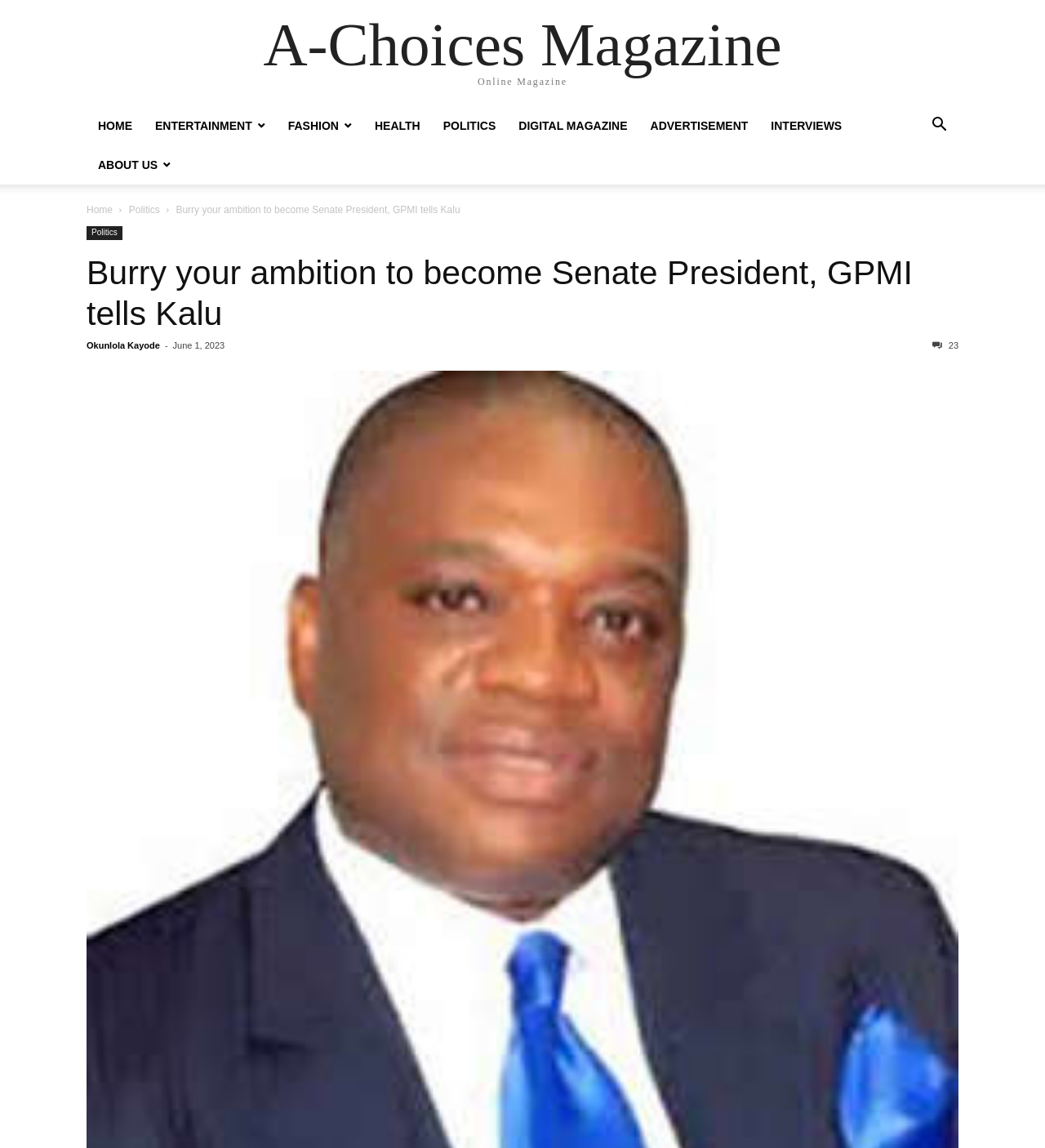Determine the bounding box coordinates of the UI element described by: "Digital Magazine".

[0.485, 0.104, 0.611, 0.115]